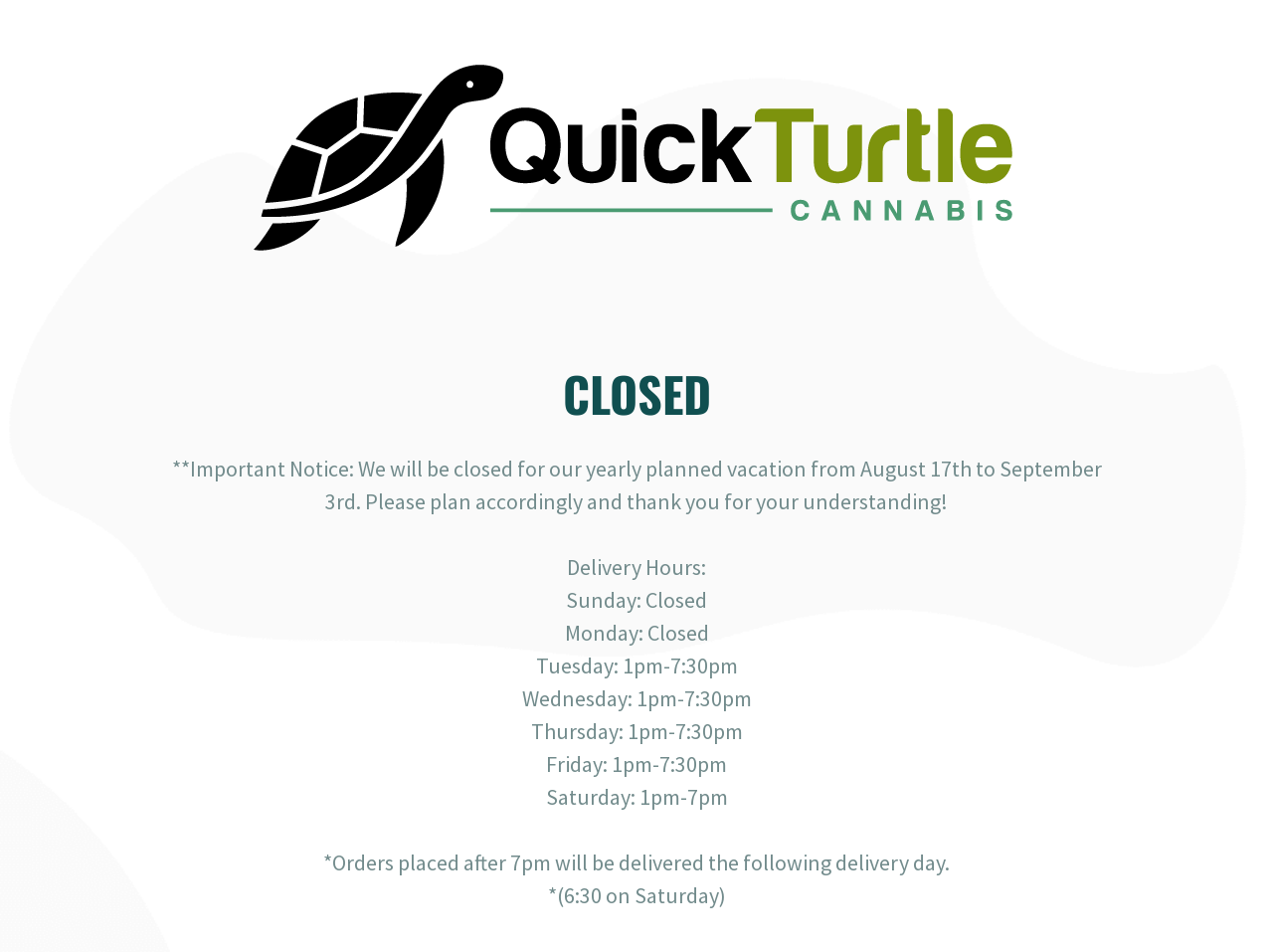Using the information in the image, give a detailed answer to the following question: What time do deliveries stop on Saturdays?

The webpage lists the delivery hours for each day of the week, and according to the list, the delivery hours on Saturday are from 1pm to 7pm, indicating that deliveries stop at 7pm on Saturdays.